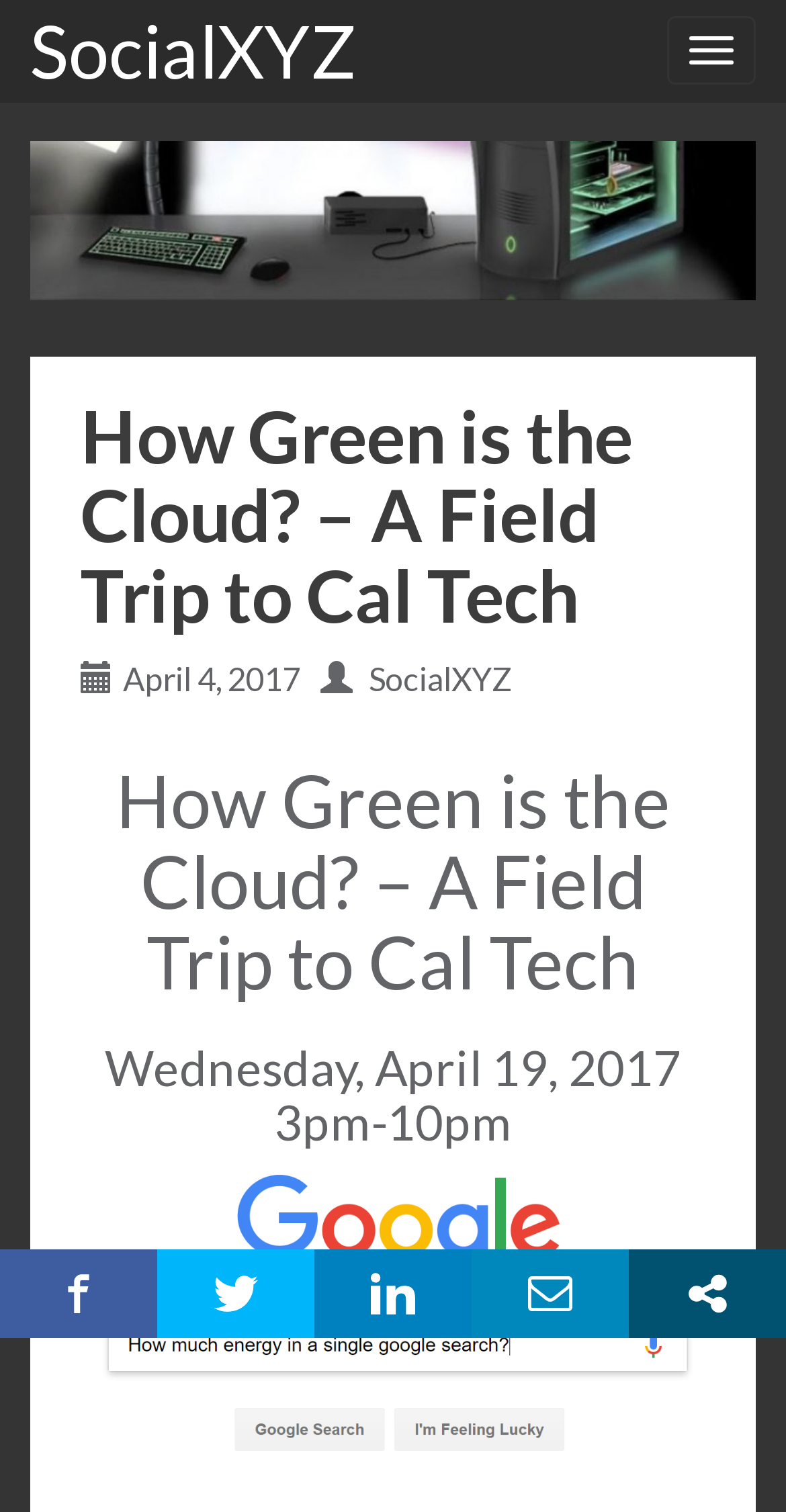Provide a single word or phrase to answer the given question: 
What is the name of the event described on this webpage?

A Field Trip to Cal Tech